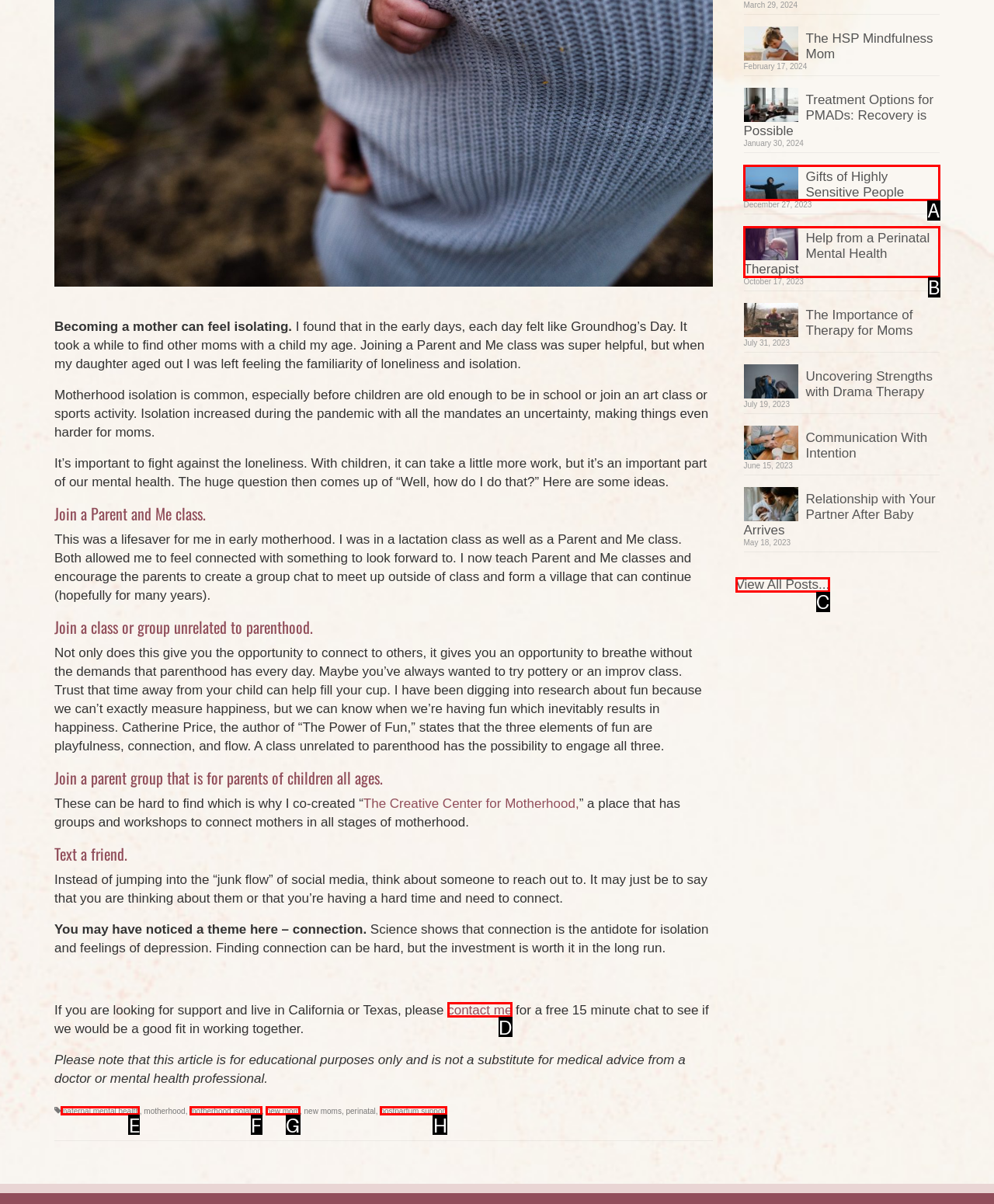Match the HTML element to the description: maternal mental health. Answer with the letter of the correct option from the provided choices.

E